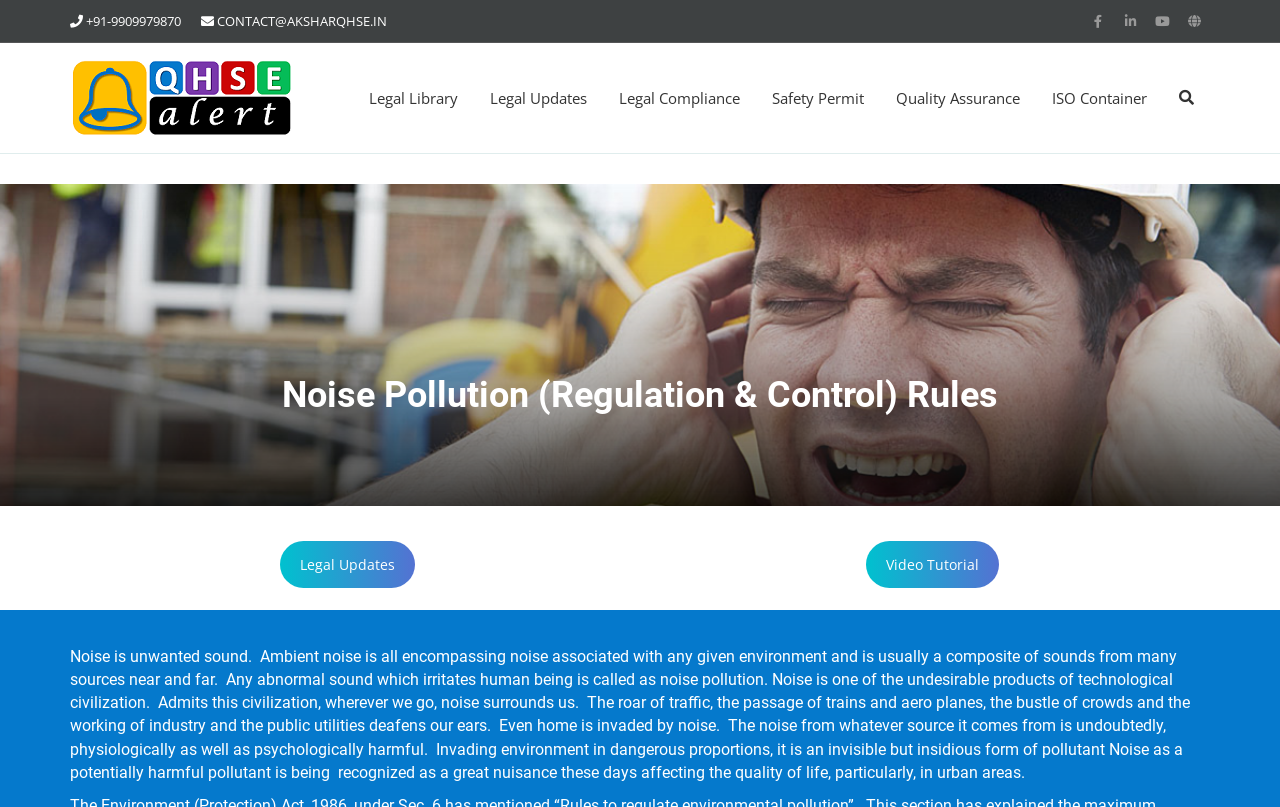Identify the bounding box coordinates for the UI element described as: "CONTACT@AKSHARQHSE.IN".

[0.169, 0.015, 0.302, 0.037]